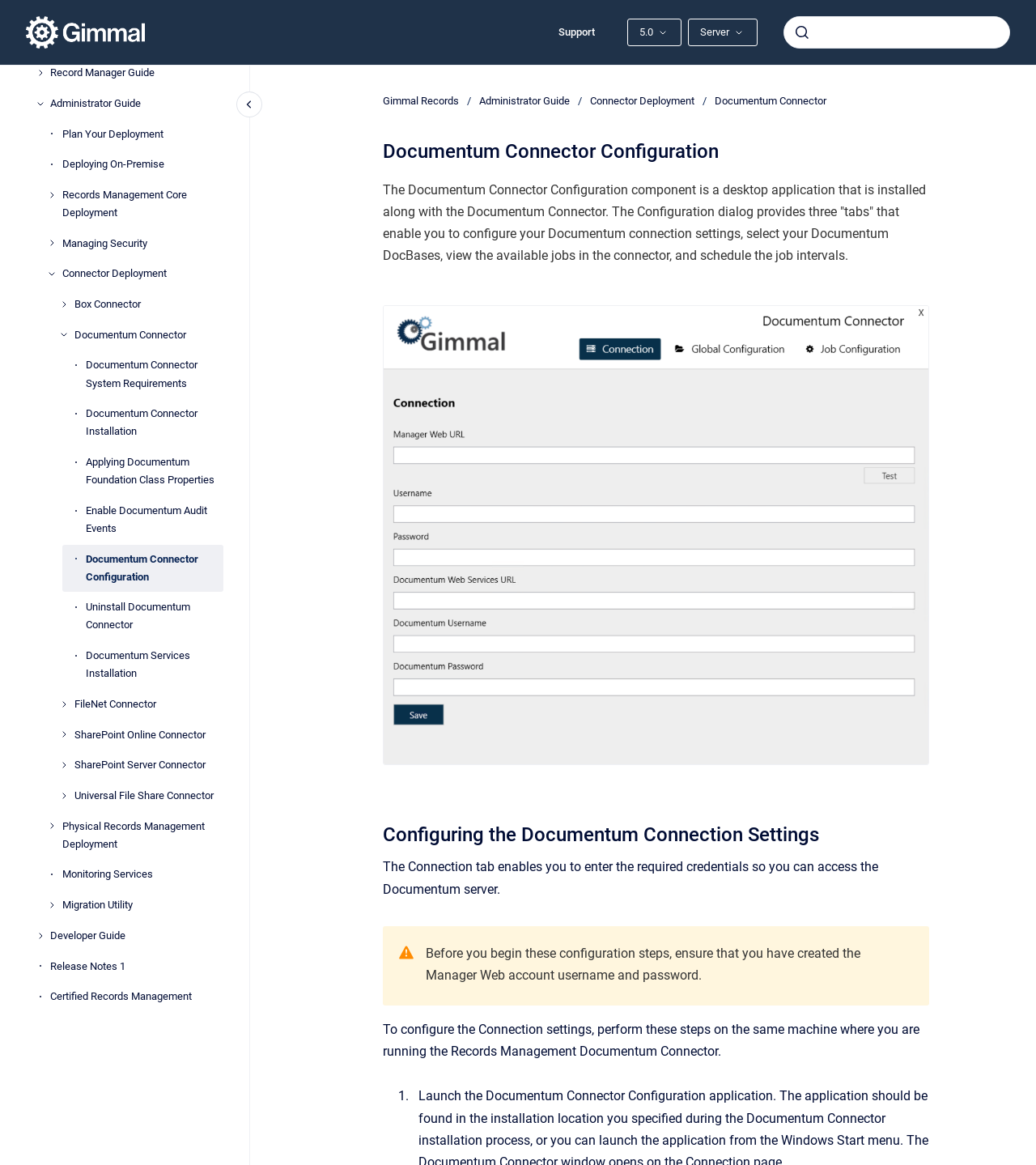Locate the UI element described by Connector Deployment and provide its bounding box coordinates. Use the format (top-left x, top-left y, bottom-right x, bottom-right y) with all values as floating point numbers between 0 and 1.

[0.06, 0.223, 0.216, 0.248]